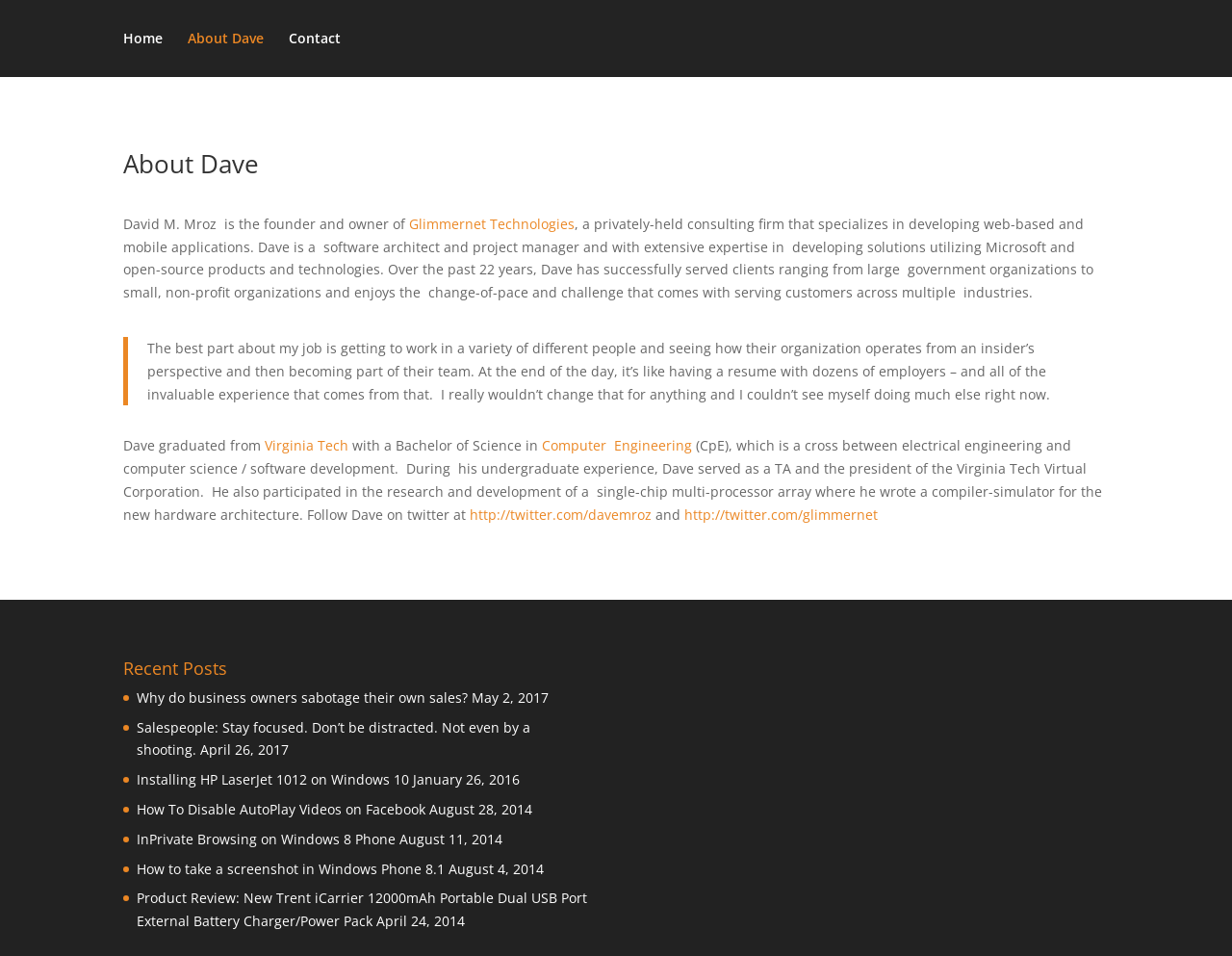Analyze the image and answer the question with as much detail as possible: 
Where did Dave graduate from?

According to the webpage content, specifically the paragraph that mentions Dave's education, it is stated that Dave graduated from Virginia Tech with a Bachelor of Science in Computer Engineering.